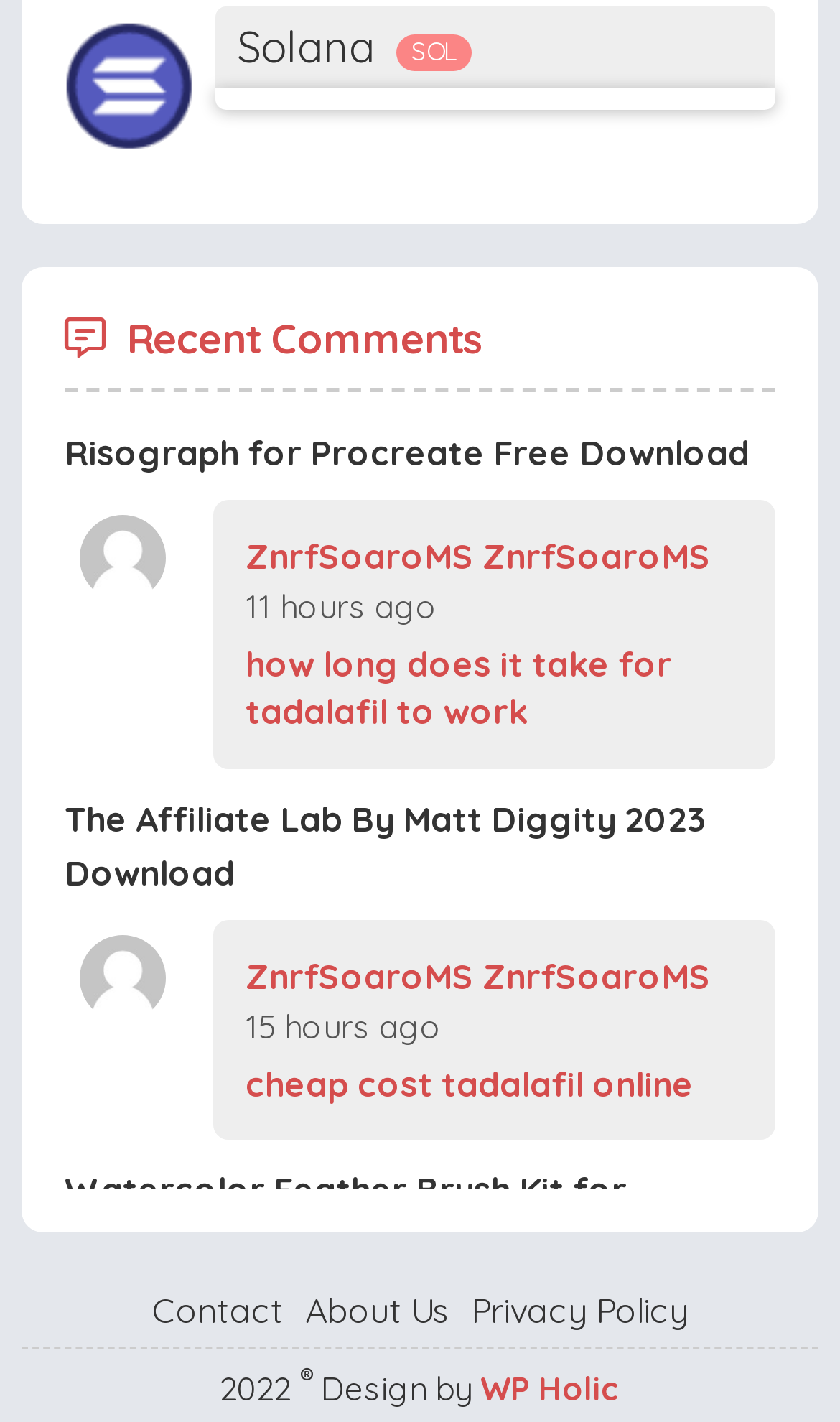Locate the bounding box coordinates of the clickable area to execute the instruction: "Visit the 'Risograph for Procreate Free Download' page". Provide the coordinates as four float numbers between 0 and 1, represented as [left, top, right, bottom].

[0.077, 0.303, 0.892, 0.334]